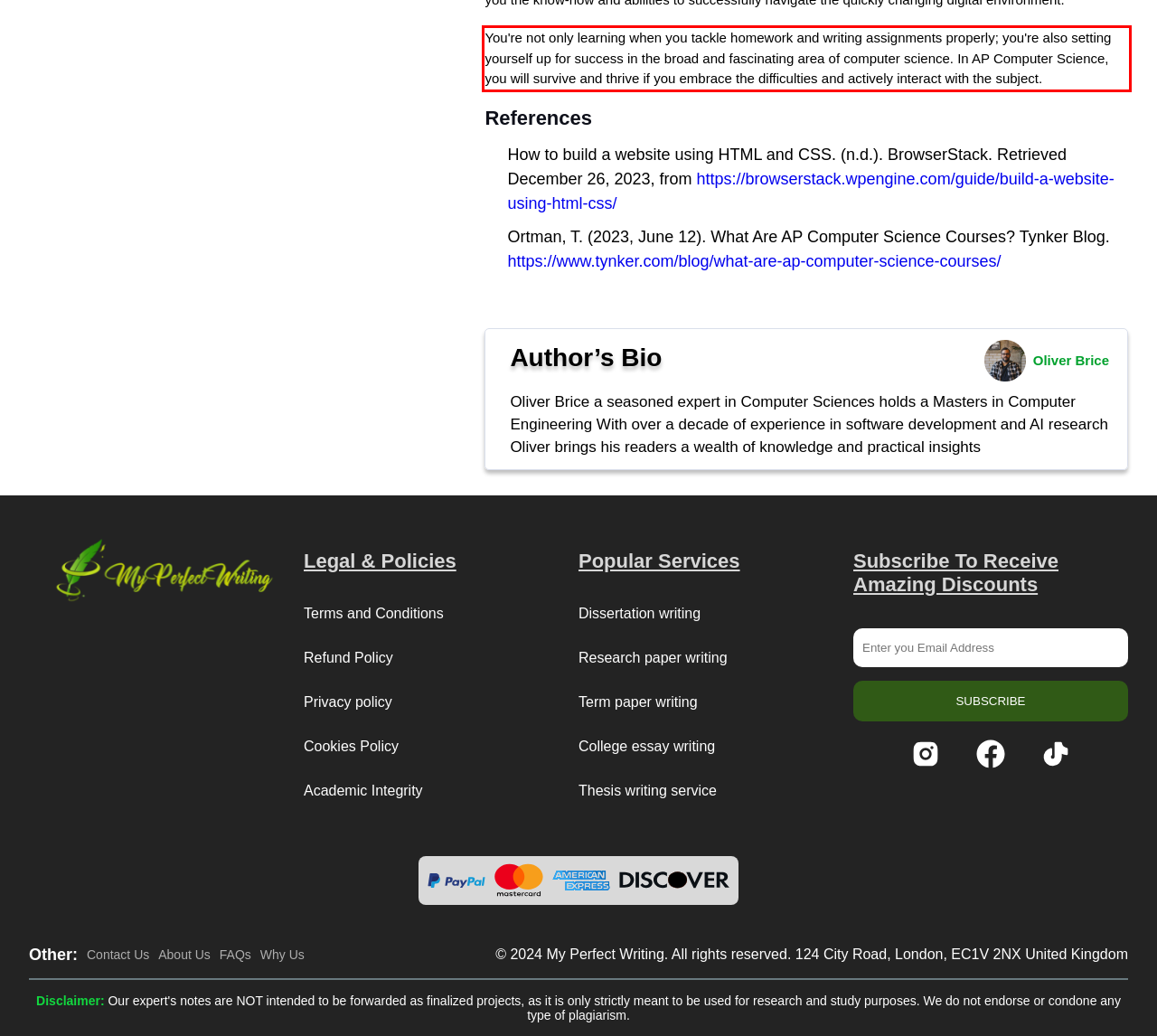Within the provided webpage screenshot, find the red rectangle bounding box and perform OCR to obtain the text content.

You're not only learning when you tackle homework and writing assignments properly; you're also setting yourself up for success in the broad and fascinating area of computer science. In AP Computer Science, you will survive and thrive if you embrace the difficulties and actively interact with the subject.